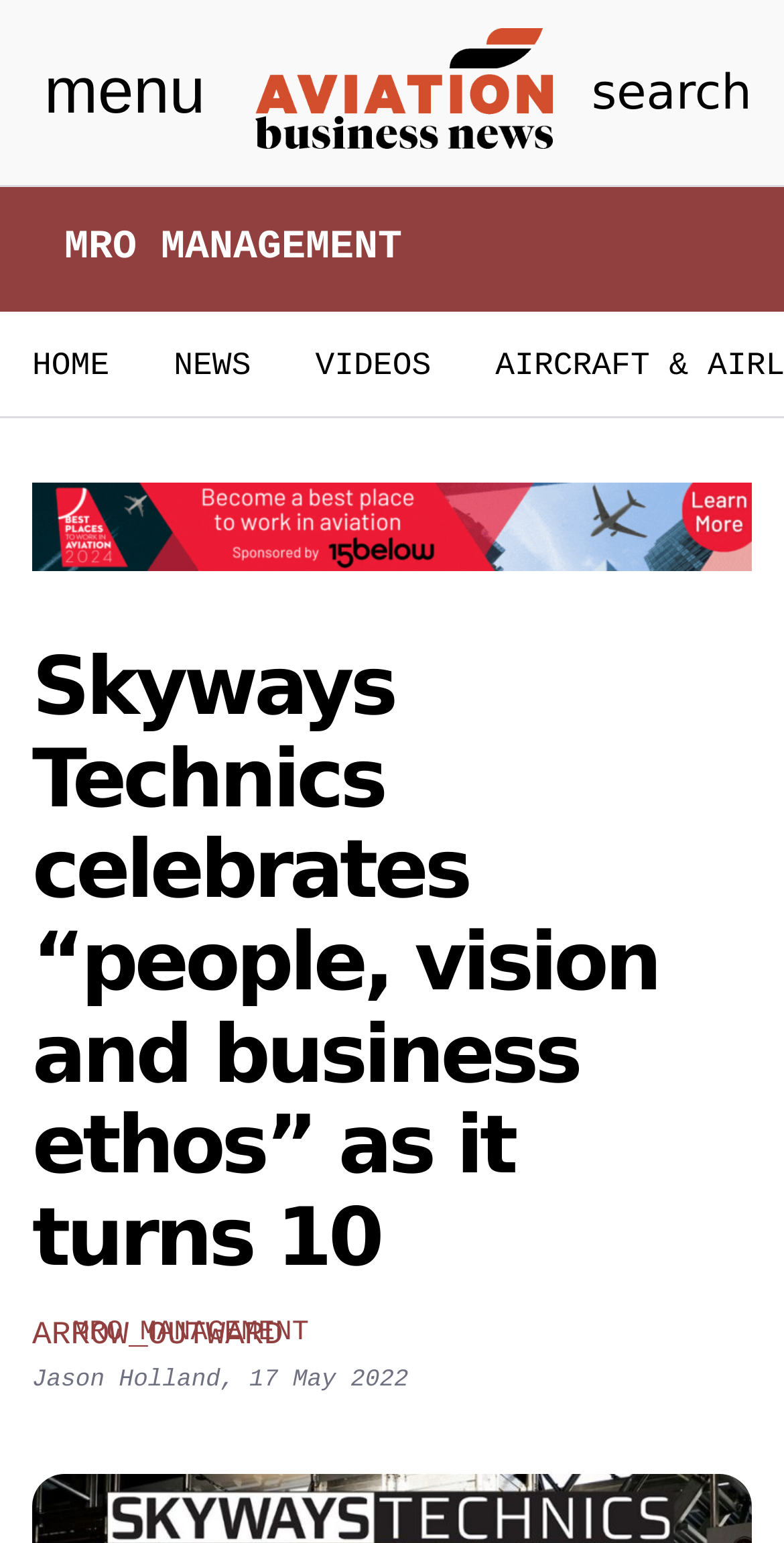Please identify the bounding box coordinates of the clickable region that I should interact with to perform the following instruction: "Search". The coordinates should be expressed as four float numbers between 0 and 1, i.e., [left, top, right, bottom].

[0.755, 0.042, 0.959, 0.078]